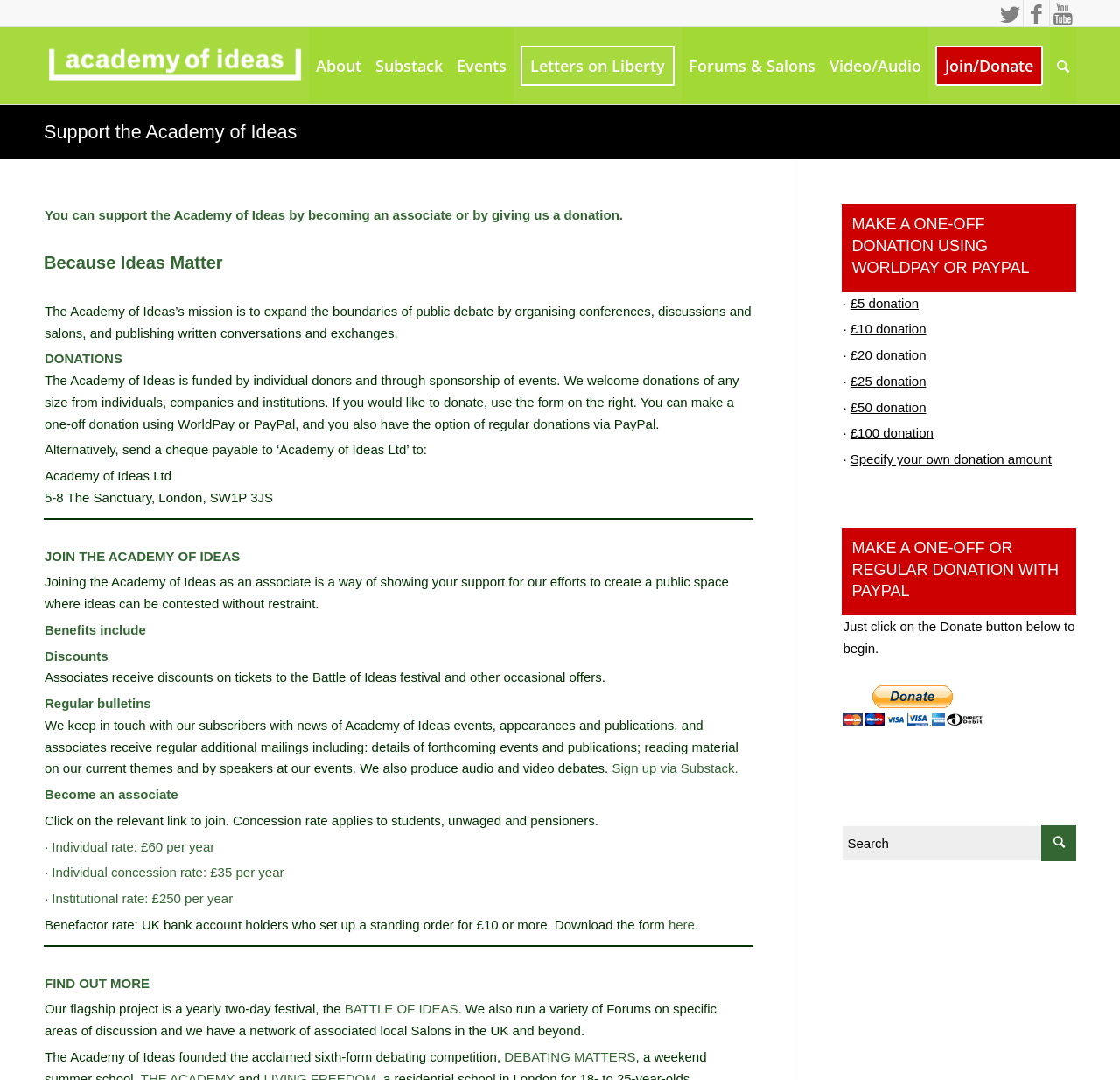Determine the bounding box coordinates of the UI element described below. Use the format (top-left x, top-left y, bottom-right x, bottom-right y) with floating point numbers between 0 and 1: Sign up via Substack.

[0.546, 0.705, 0.659, 0.718]